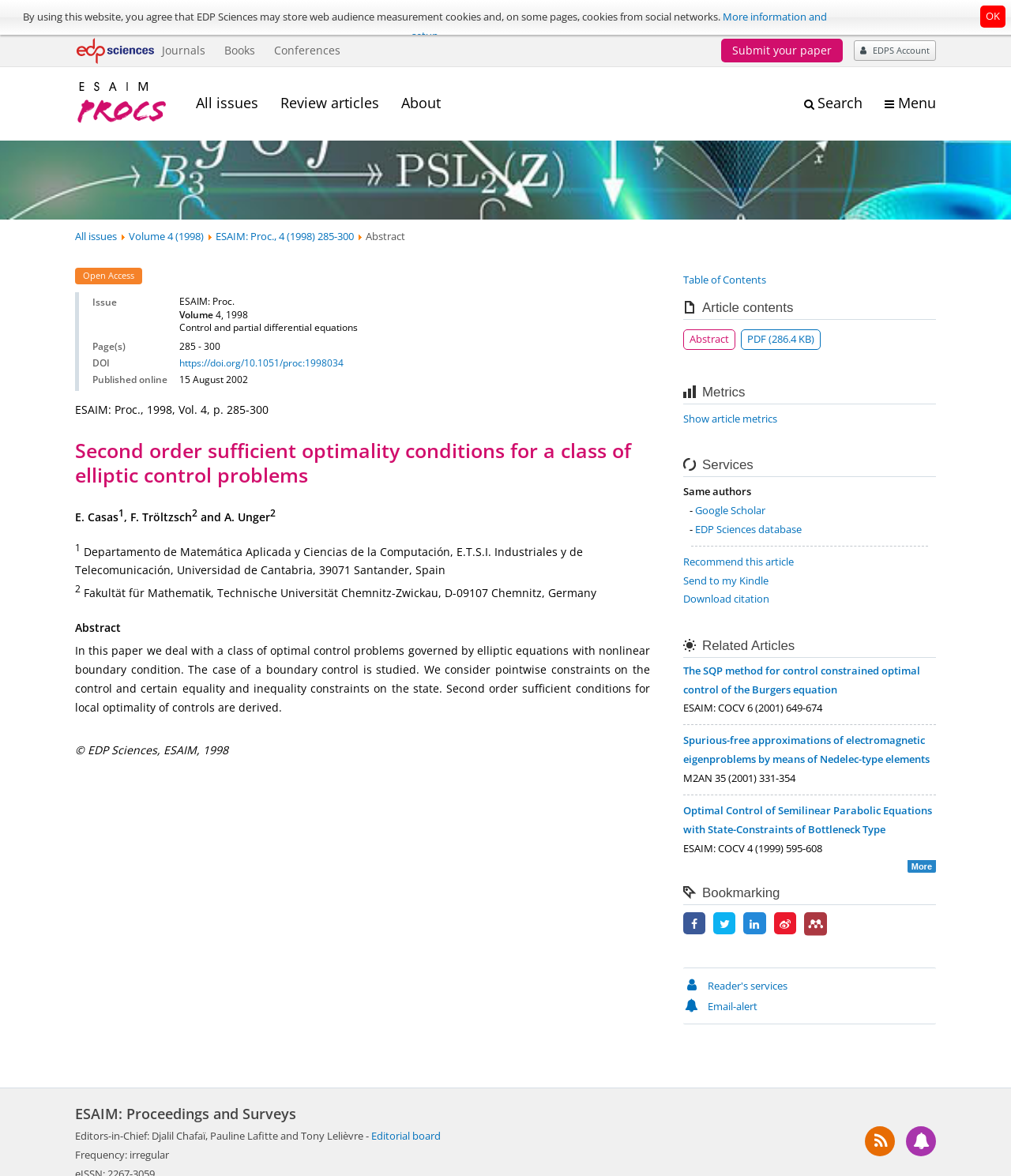Offer a comprehensive description of the webpage’s content and structure.

This webpage is about a scientific article titled "Second order sufficient optimality conditions for a class of elliptic control problems" published in ESAIM: Proceedings and Surveys. At the top of the page, there is a notification about cookies and a link to more information. On the top-right corner, there is an "OK" button and an EDP Sciences logo. Below the logo, there are links to "Journals", "Books", "Conferences", and "Submit your paper". 

On the left side of the page, there is a menu with links to "ESAIM: Proceedings and Surveys", "All issues", "Review articles", and "About". Below the menu, there is a search engine and a button to display the search engine. 

The main content of the page is about the article. It includes the title, authors, and their affiliations. There is an abstract of the article, which discusses optimal control problems governed by elliptic equations with nonlinear boundary conditions. 

Below the abstract, there is a table with information about the article, including the issue, page numbers, DOI, and publication date. 

On the right side of the page, there are several sections, including "Article contents", "Metrics", and "Services". The "Article contents" section has links to the abstract and a PDF version of the article. The "Metrics" section has a link to show article metrics. The "Services" section has links to related services, such as finding articles by the same authors, recommending the article, and downloading the citation. 

At the bottom of the page, there is a section titled "Related Articles".